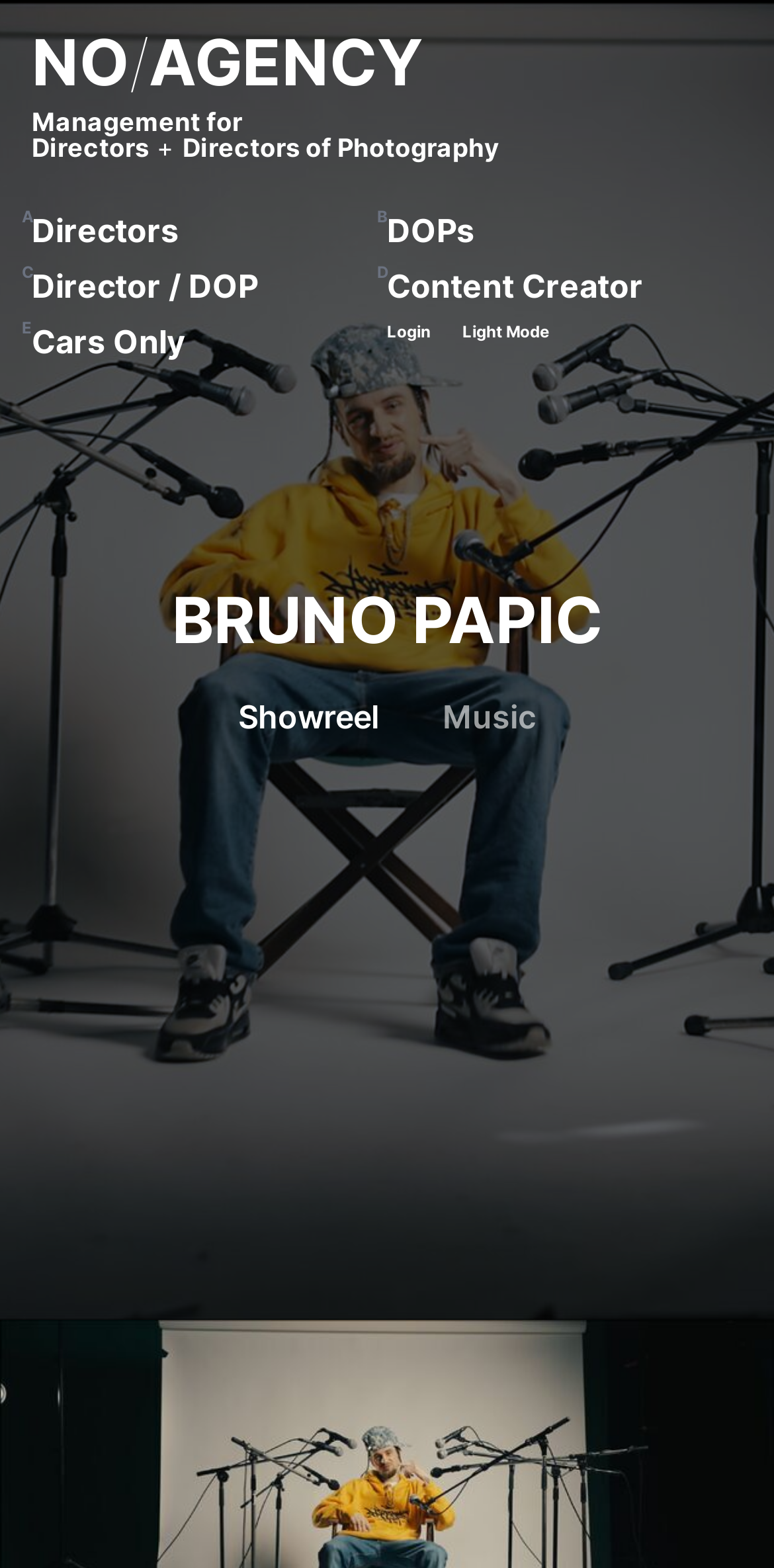Please identify the bounding box coordinates of the clickable element to fulfill the following instruction: "Click on the 'Bruno Papic' link". The coordinates should be four float numbers between 0 and 1, i.e., [left, top, right, bottom].

[0.041, 0.427, 0.282, 0.453]